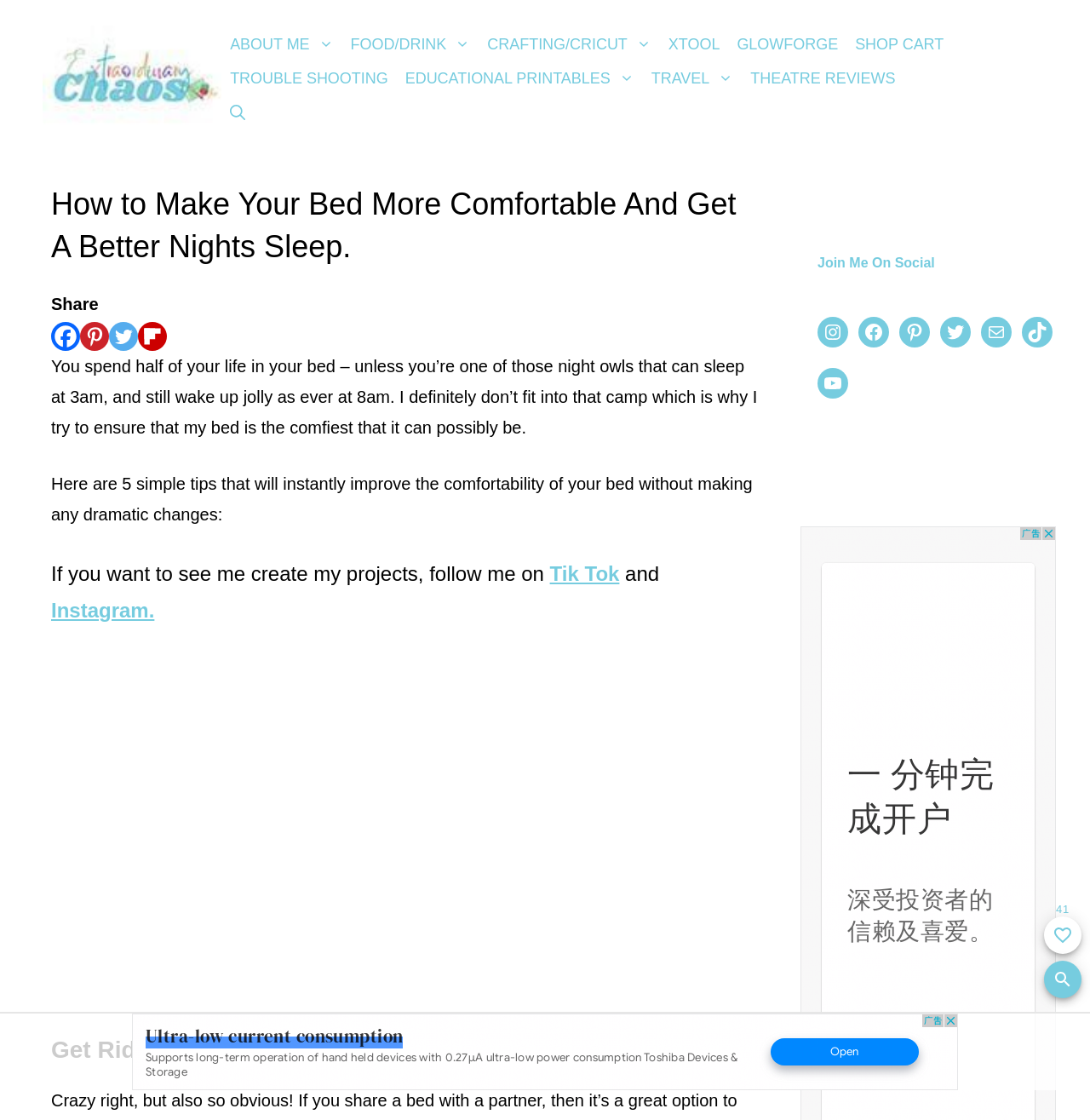Highlight the bounding box coordinates of the element that should be clicked to carry out the following instruction: "Open the search bar". The coordinates must be given as four float numbers ranging from 0 to 1, i.e., [left, top, right, bottom].

[0.203, 0.085, 0.233, 0.116]